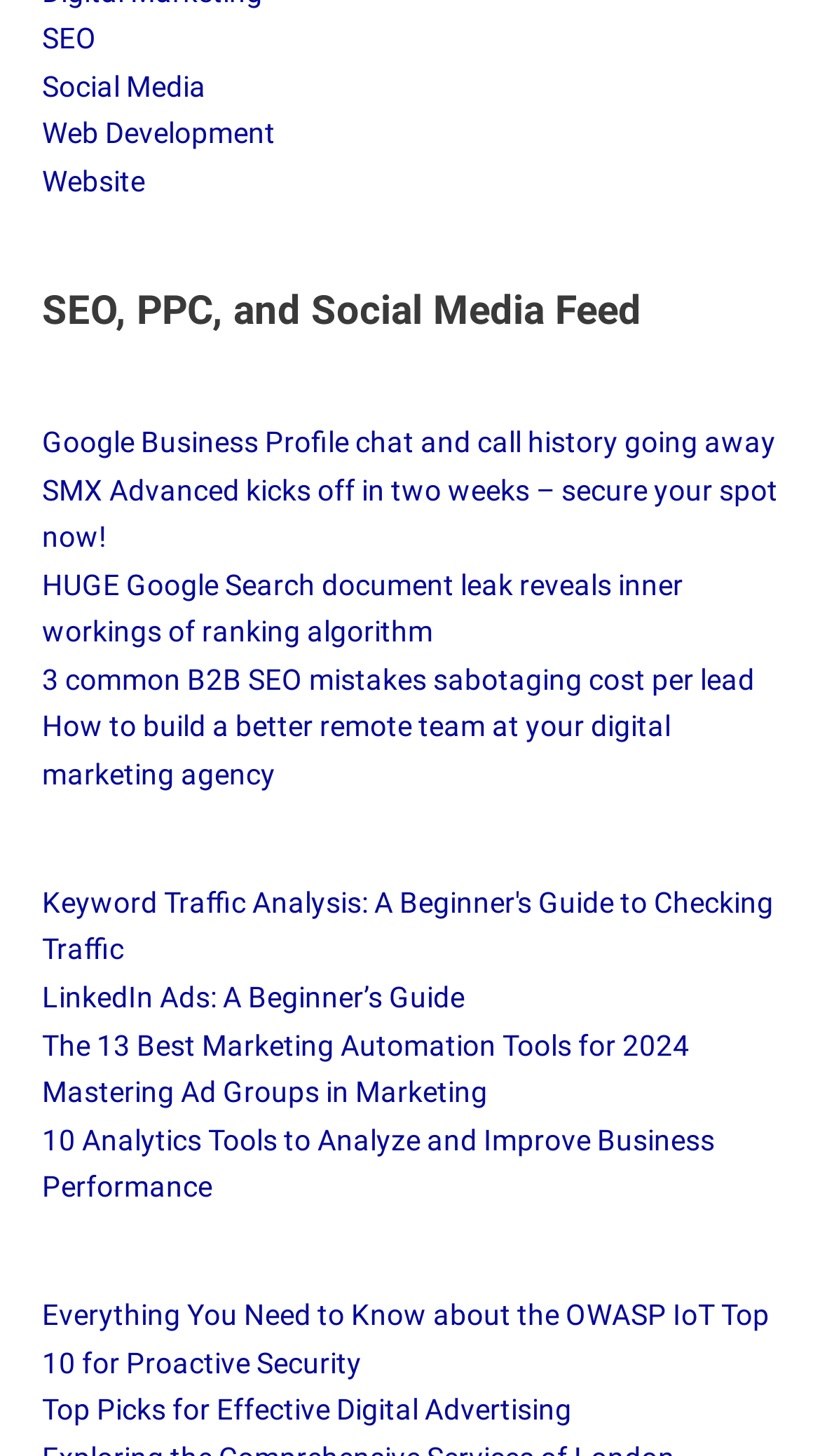Provide a single word or phrase to answer the given question: 
What are the main categories on this webpage?

SEO, Social Media, Web Development